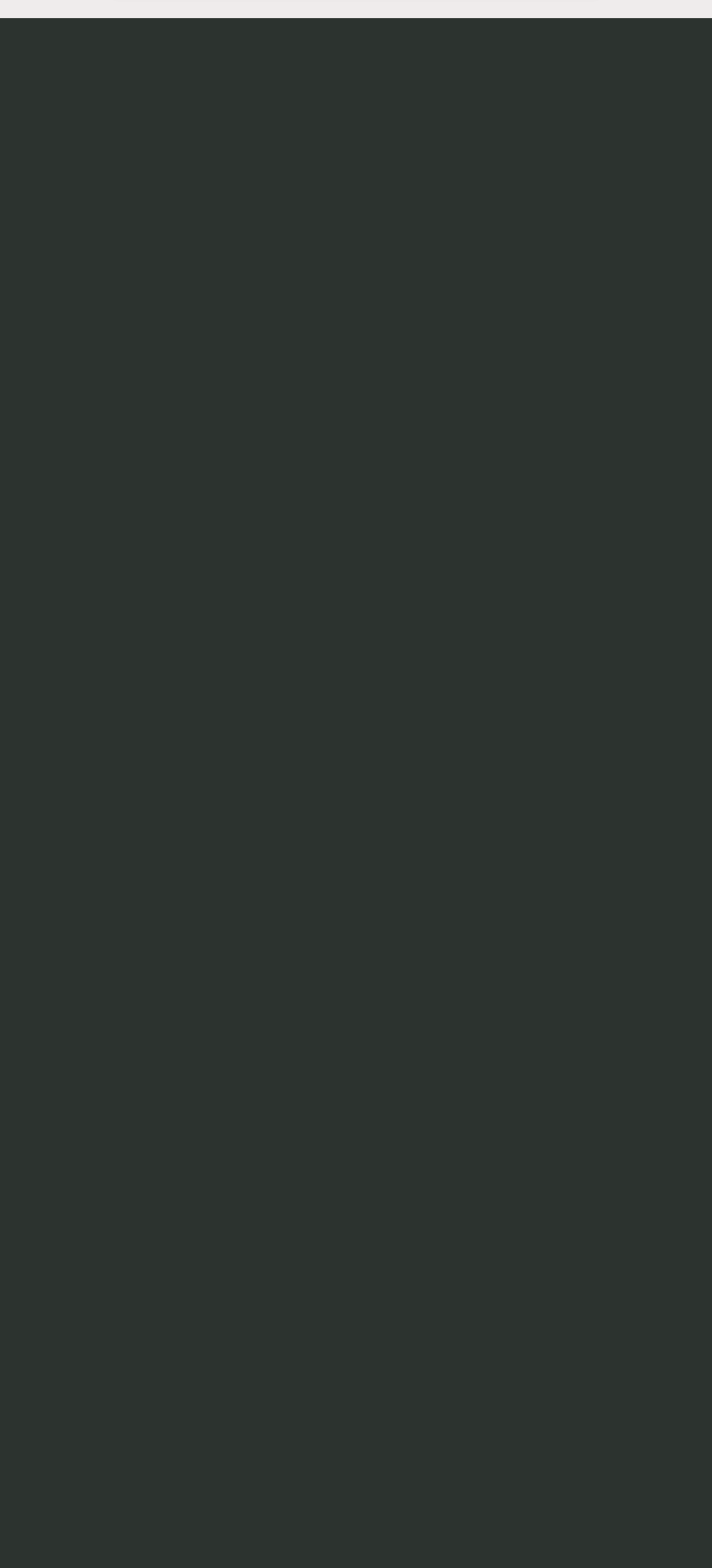How many links are under 'Quick links:'?
Craft a detailed and extensive response to the question.

Under the 'Quick links:' heading, there are five links: 'Shop', 'Über uns', 'News', 'General terms and conditions of business', and 'data protection'.